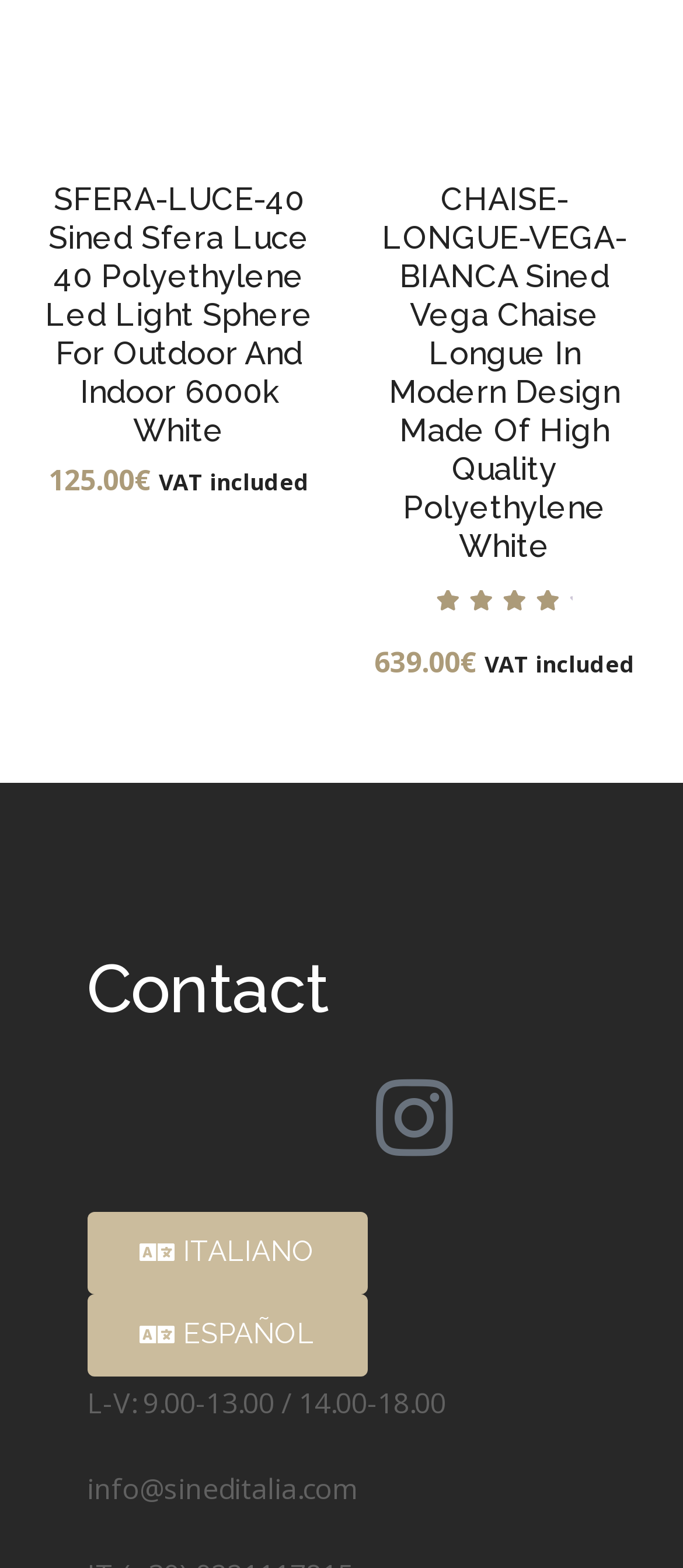What are the business hours?
Offer a detailed and exhaustive answer to the question.

I found the business hours by looking at the StaticText element with the text 'L-V:' and the adjacent StaticText element with the text '9.00-13.00 / 14.00-18.00', which indicates the business hours.